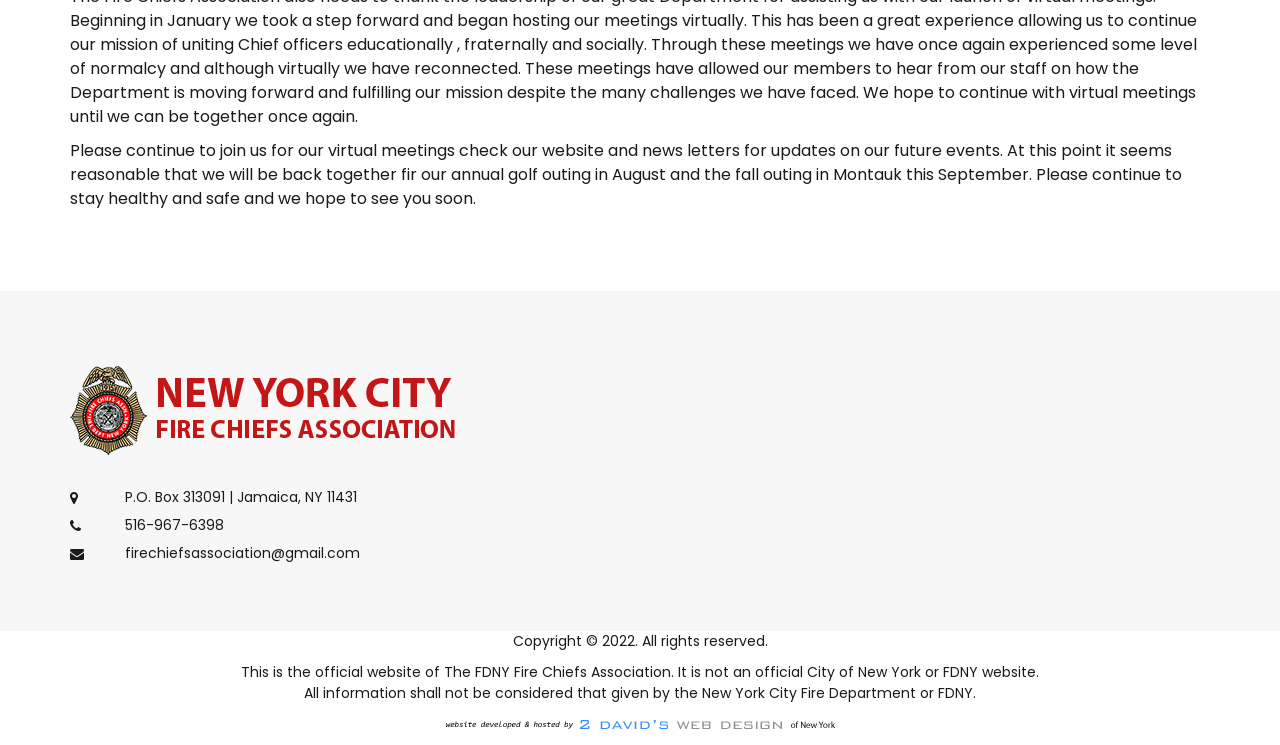Find the bounding box coordinates of the UI element according to this description: "firechiefsassociation@gmail.com".

[0.098, 0.729, 0.281, 0.756]